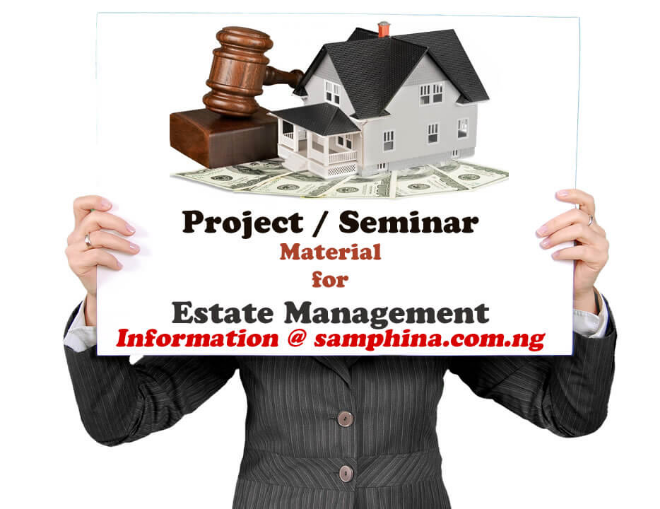What is the website for further details?
Based on the image, please offer an in-depth response to the question.

The website for further details is 'samphina.com.ng' because it is mentioned below the main title on the sign, suggesting that visitors can access more information about the project and seminar materials on this website.